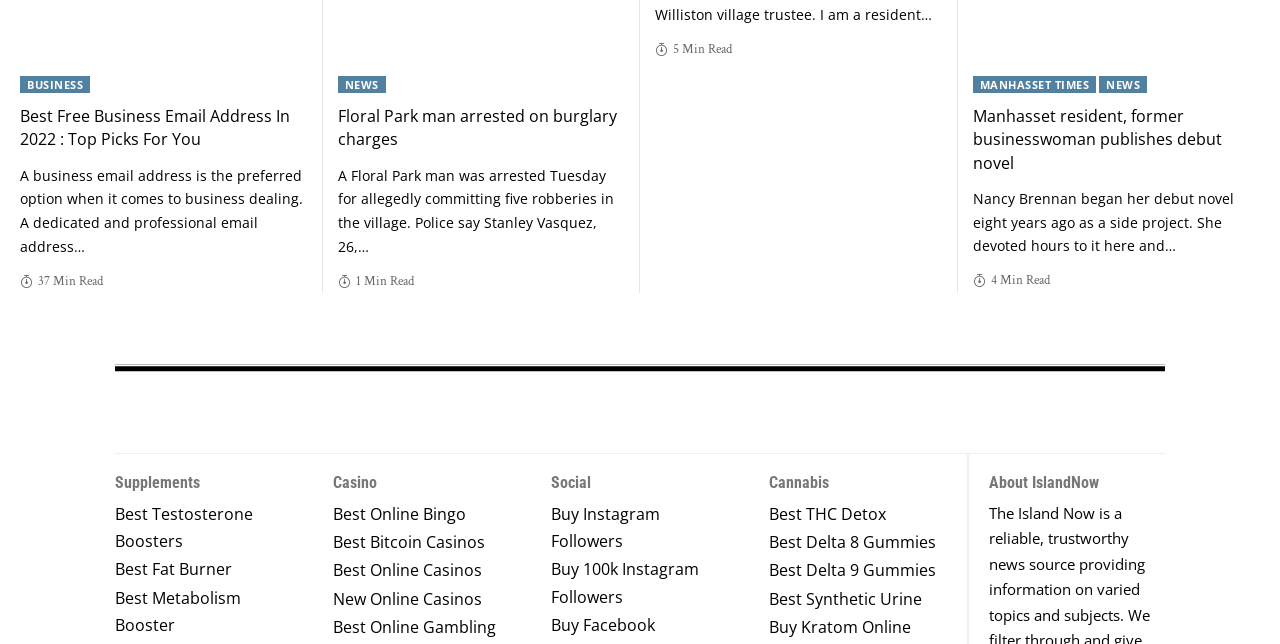Specify the bounding box coordinates of the area to click in order to follow the given instruction: "Explore the Best Testosterone Boosters."

[0.09, 0.778, 0.229, 0.87]